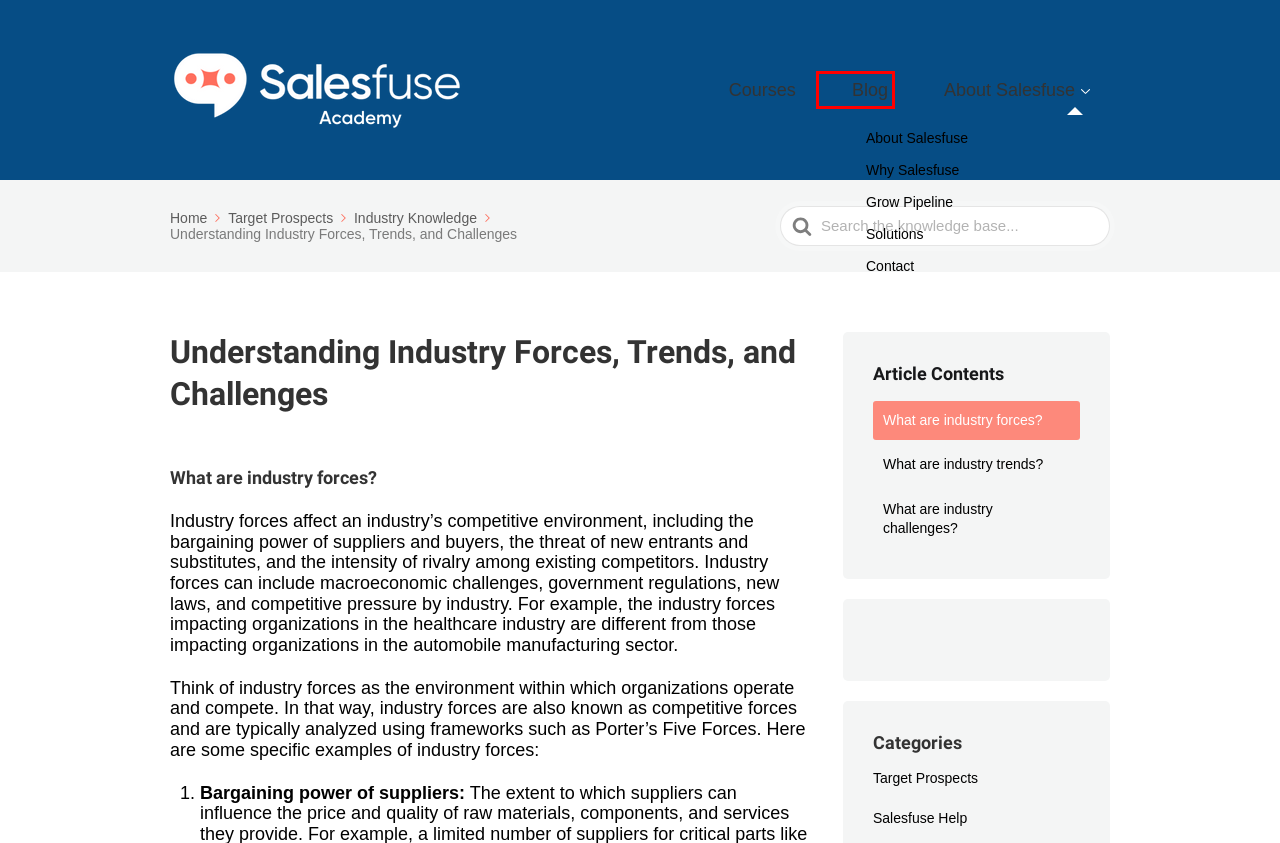Review the screenshot of a webpage containing a red bounding box around an element. Select the description that best matches the new webpage after clicking the highlighted element. The options are:
A. Get Access to Prospects – Salesfuse Knowledge Base
B. Target Prospects – Salesfuse Knowledge Base
C. Home | Salesfuse - The Say-to-Sell Platform
D. Salesfuse Knowledge Base – Salesfuse – The Say to Sell Platform
E. Ignite Sales Blog | Salesfuse | Strategic Marketing Message Management
F. Salesfuse Academy – The Say-to-Sell Platform
G. Salesfuse Help – Salesfuse Knowledge Base
H. Industry Knowledge – Salesfuse Knowledge Base

F